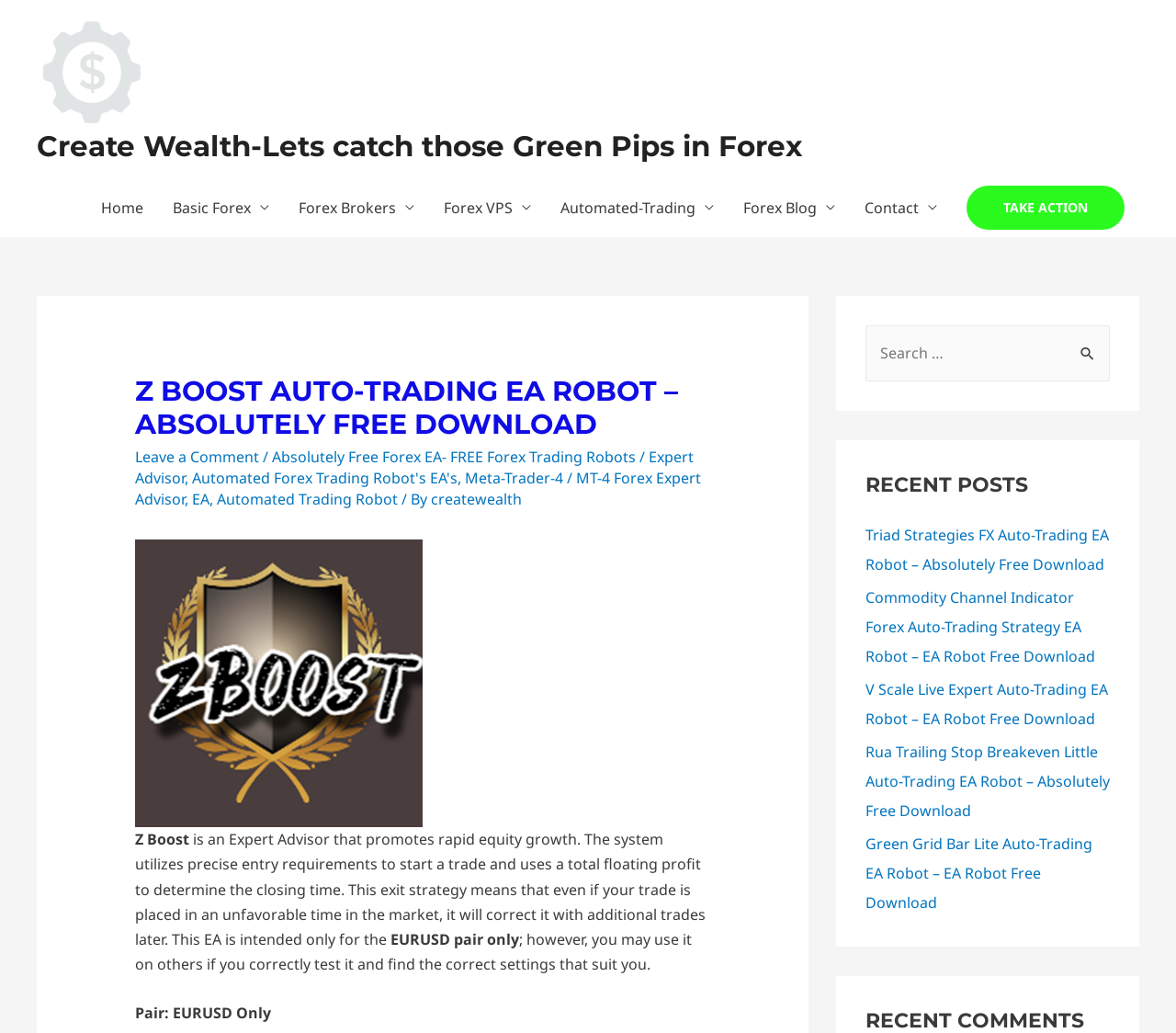Identify and provide the text content of the webpage's primary headline.

Z BOOST AUTO-TRADING EA ROBOT – ABSOLUTELY FREE DOWNLOAD